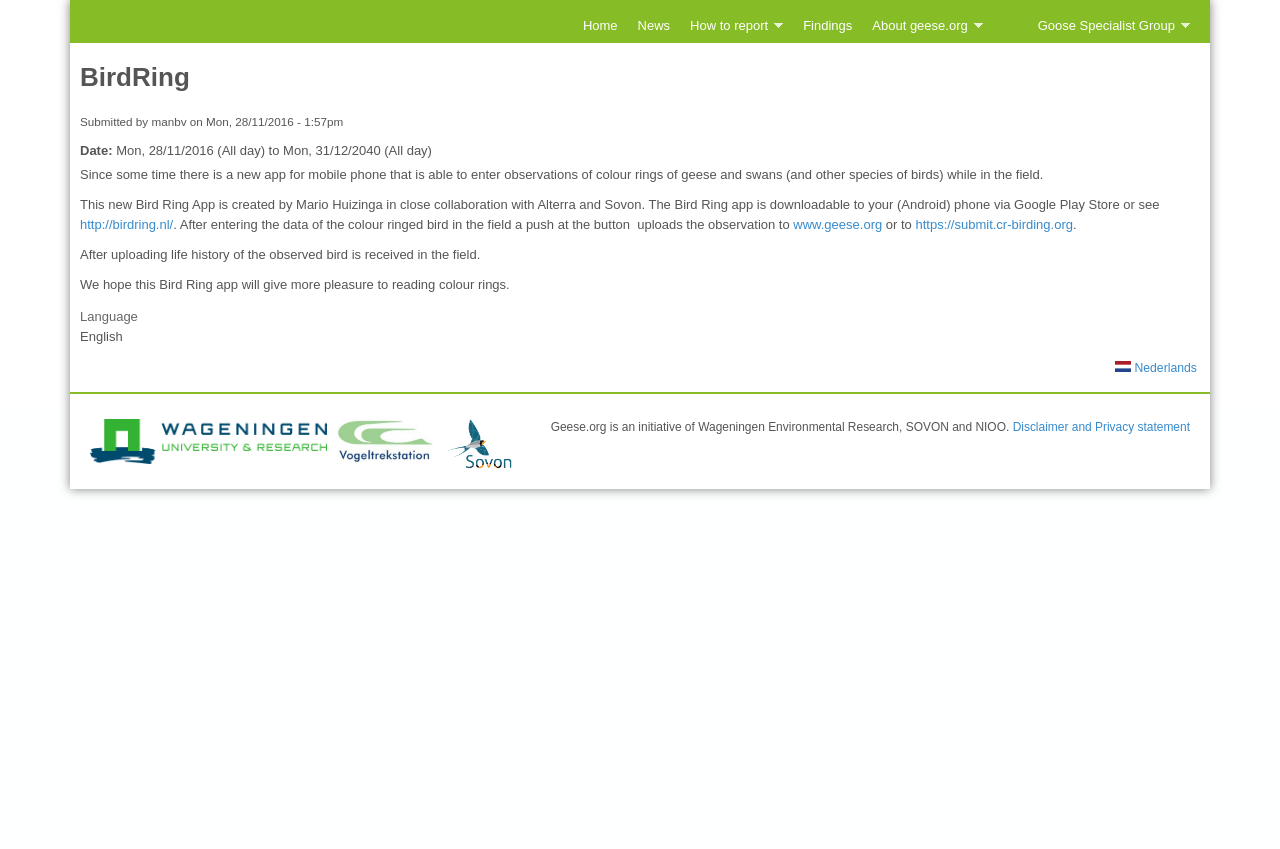Find the bounding box coordinates of the area to click in order to follow the instruction: "Click the 'About geese.org »' link".

[0.674, 0.012, 0.776, 0.05]